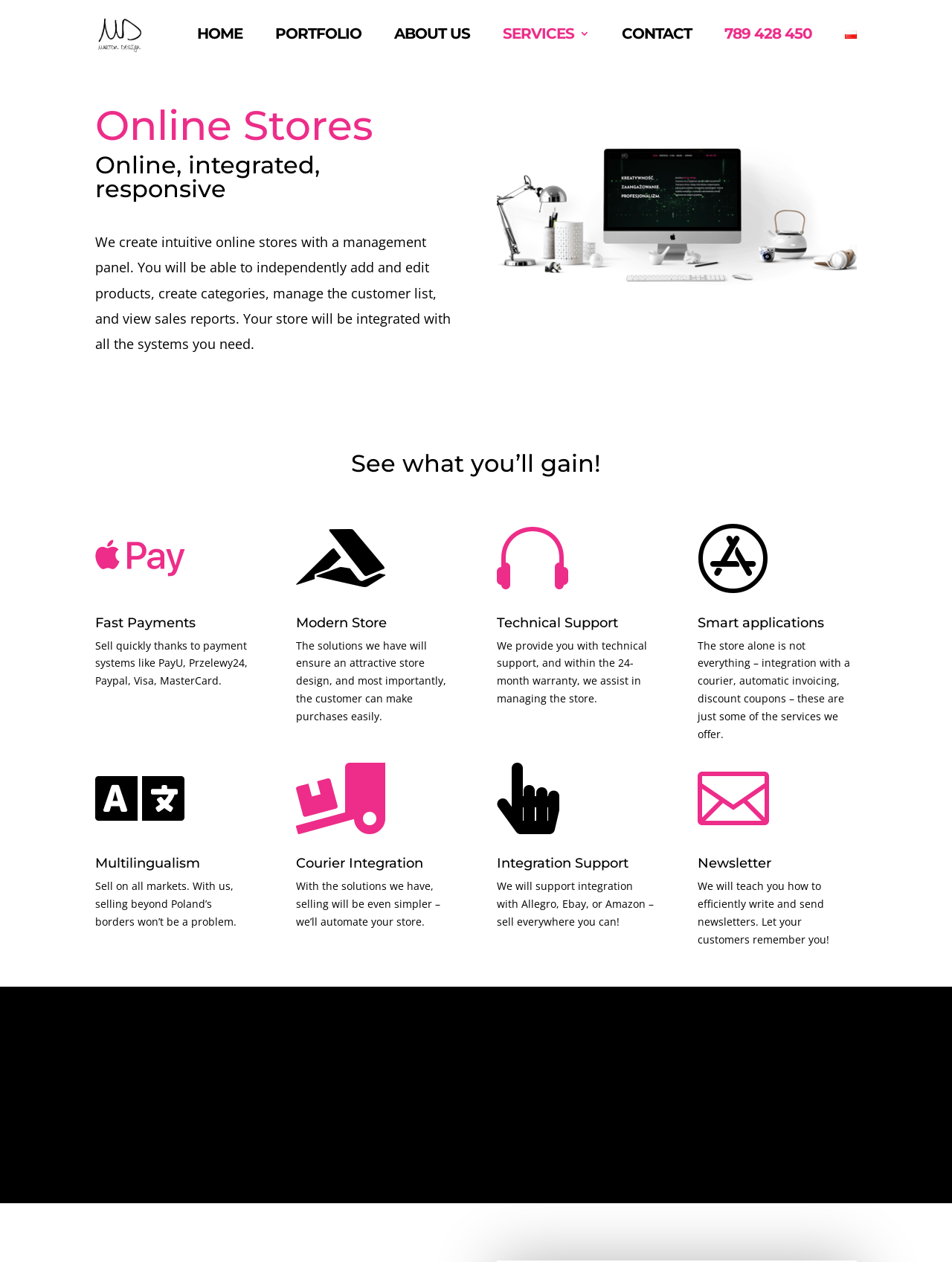Identify the coordinates of the bounding box for the element that must be clicked to accomplish the instruction: "View portfolio".

[0.289, 0.022, 0.38, 0.053]